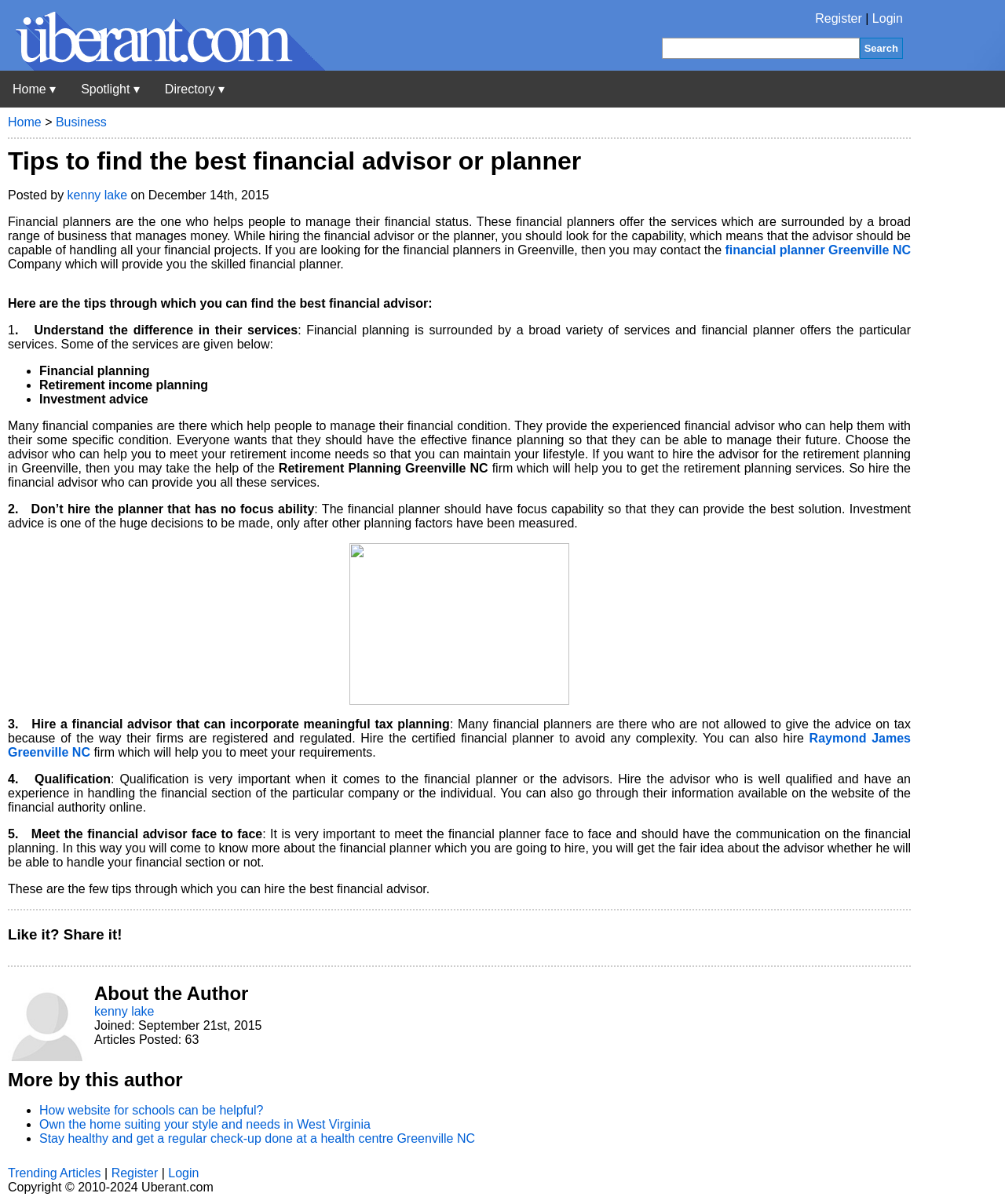What is the purpose of the search bar?
Refer to the image and answer the question using a single word or phrase.

To search the website